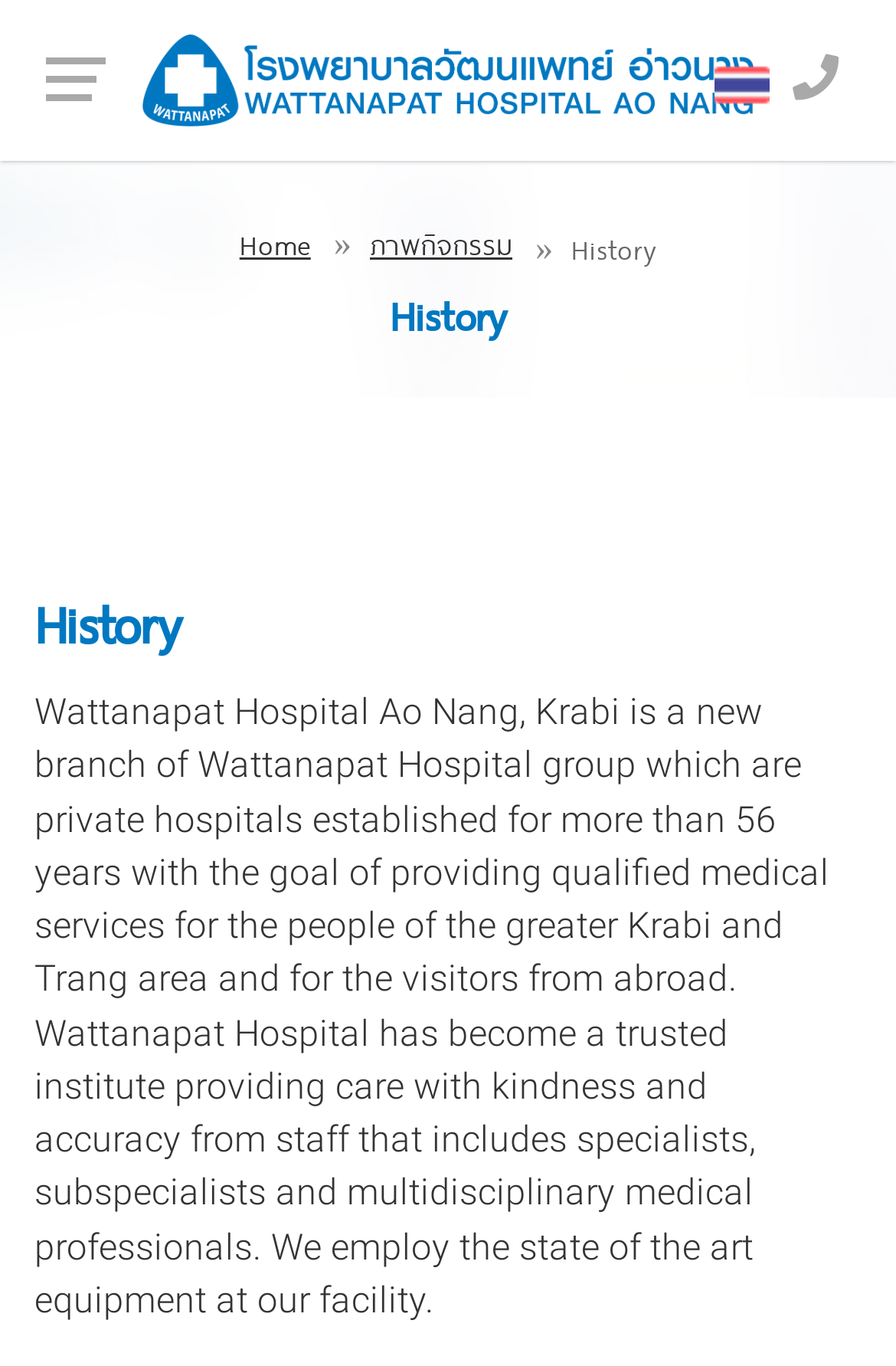Reply to the question with a brief word or phrase: What is the purpose of Wattanapat Hospital?

providing qualified medical services